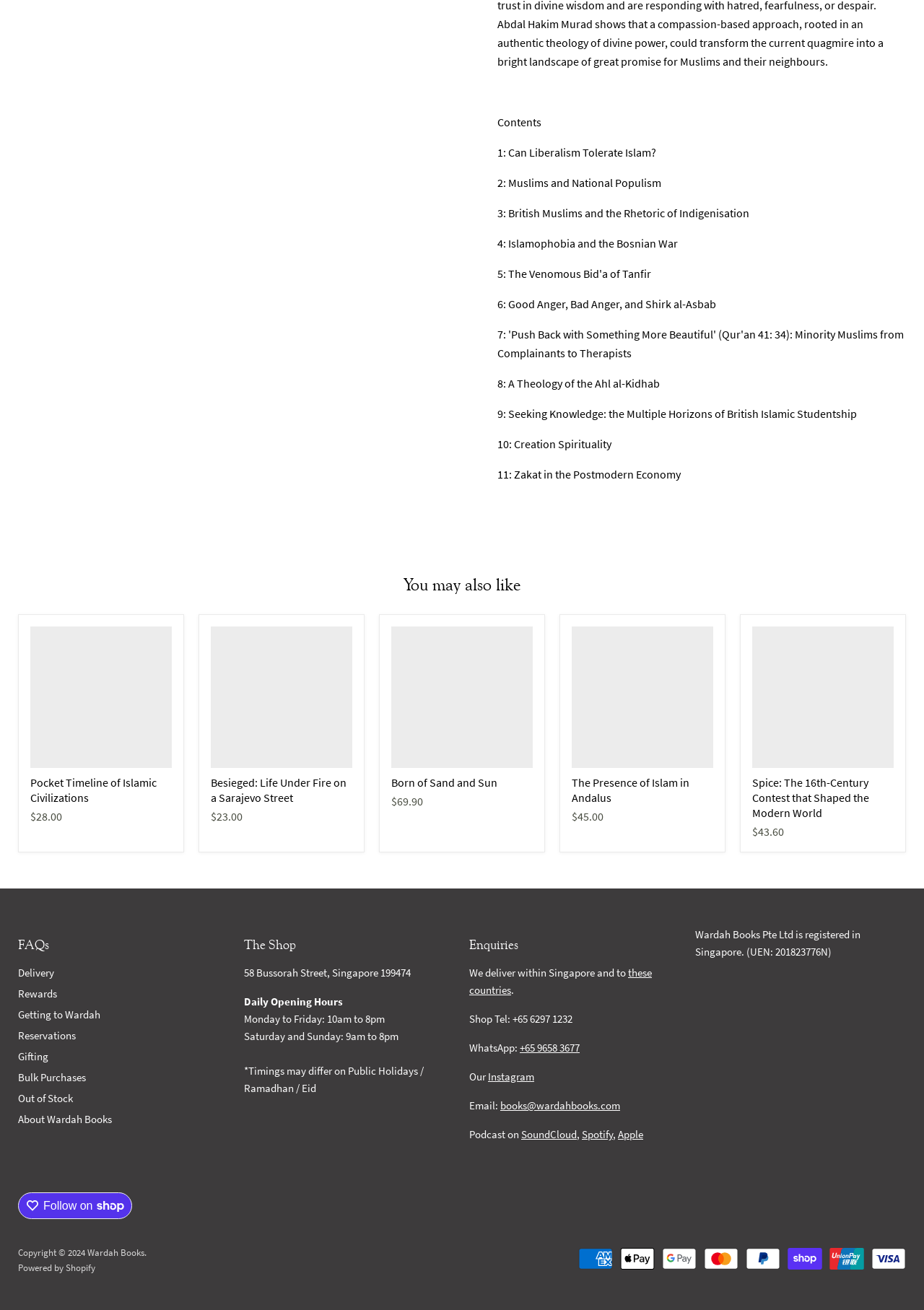Provide a brief response using a word or short phrase to this question:
What is the title of the first book?

Can Liberalism Tolerate Islam?